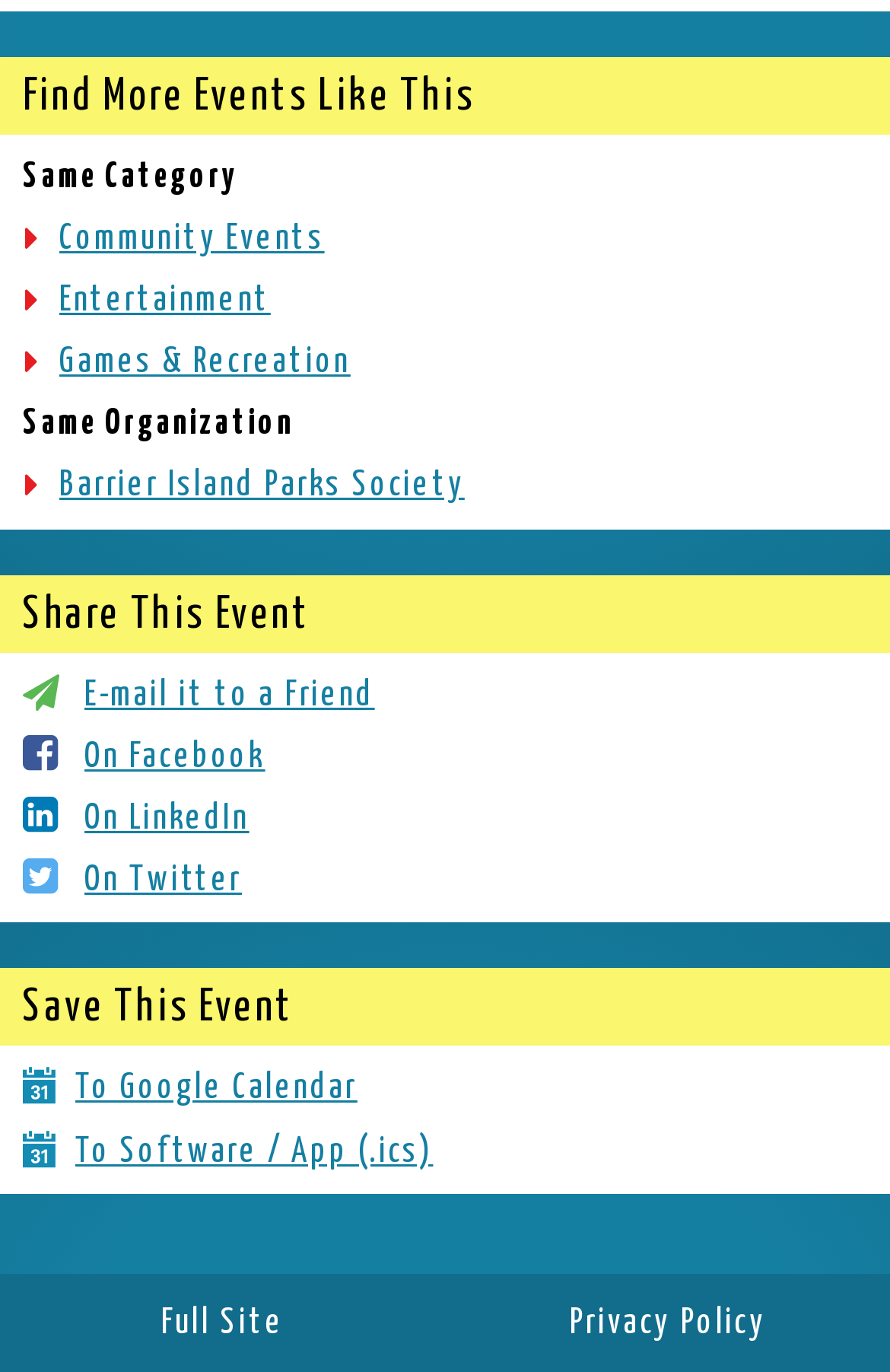Use a single word or phrase to answer the question:
How many social media platforms can the event be shared on?

4